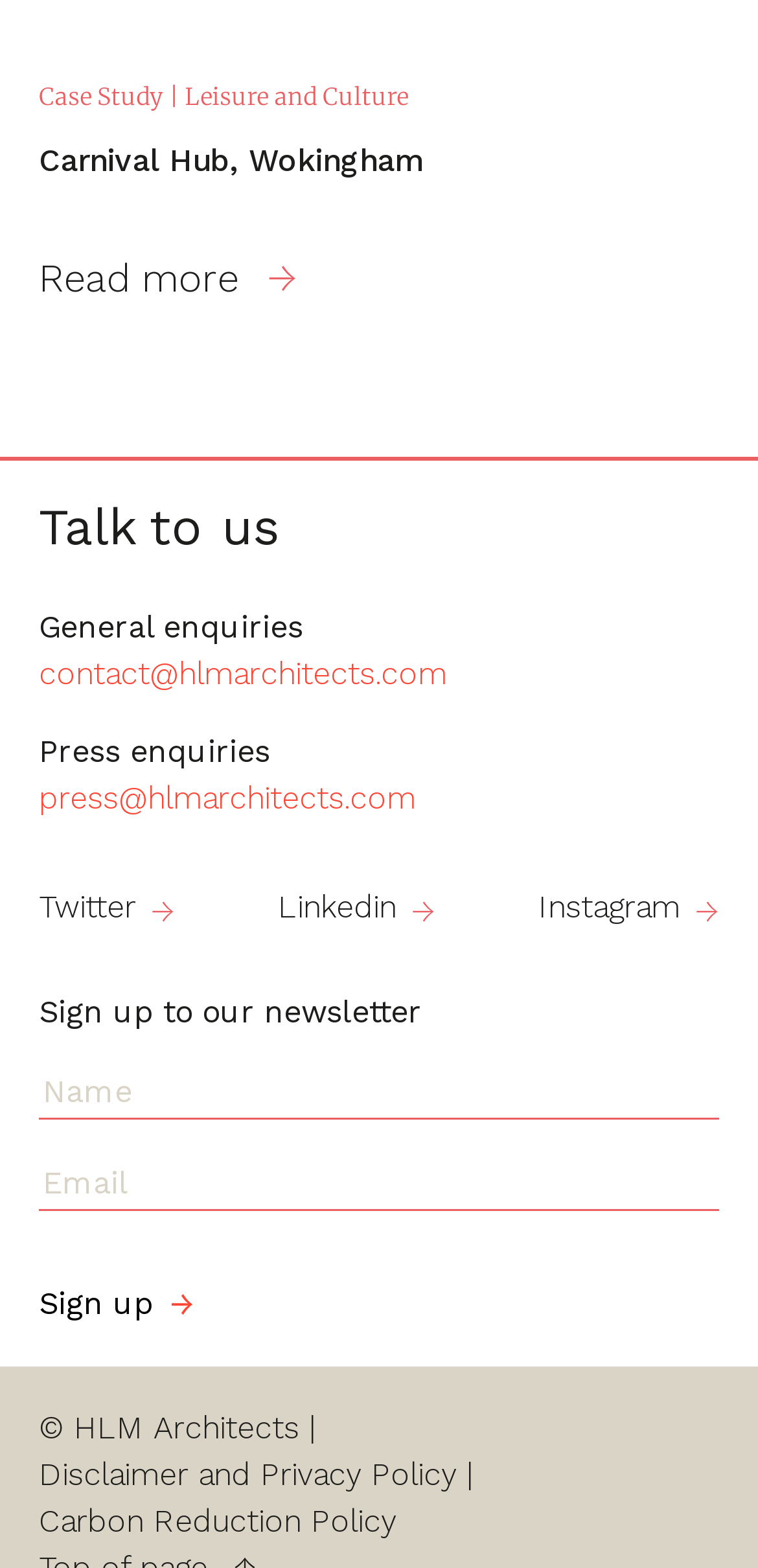Answer the question with a single word or phrase: 
What are the contact email addresses?

contact@hlmarchitects.com, press@hlmarchitects.com